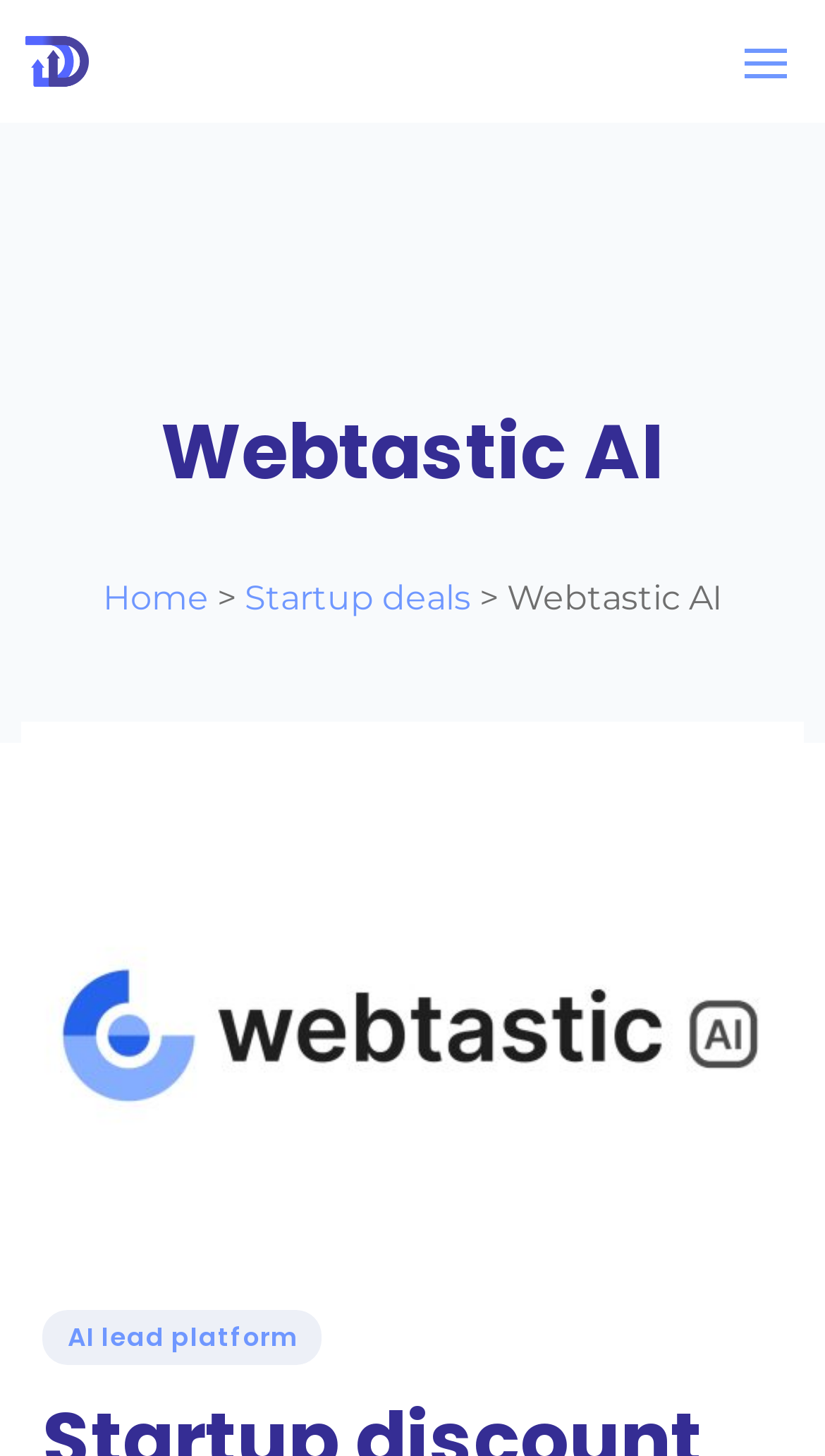Determine the bounding box for the described UI element: "Home".

[0.124, 0.397, 0.253, 0.425]